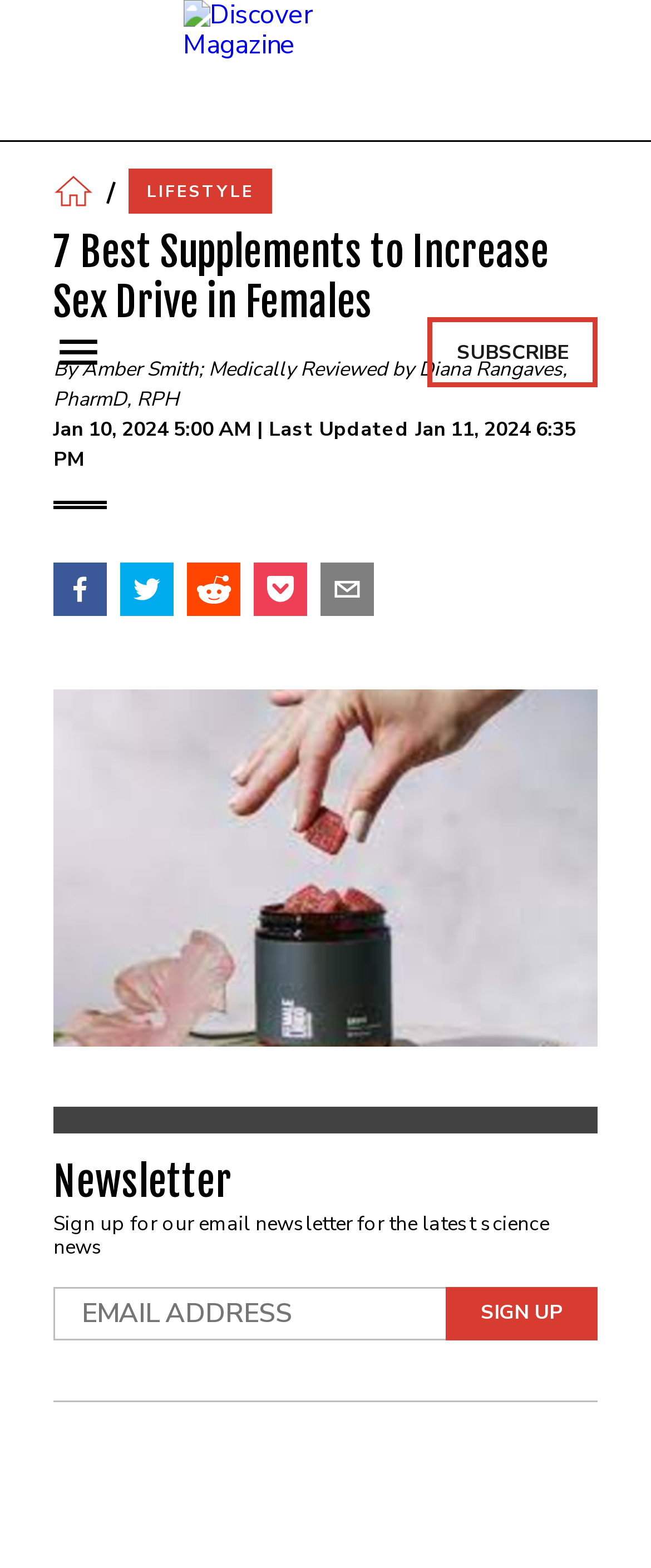Please provide a one-word or short phrase answer to the question:
What is the topic of the article?

Supplements to Increase Sex Drive in Females